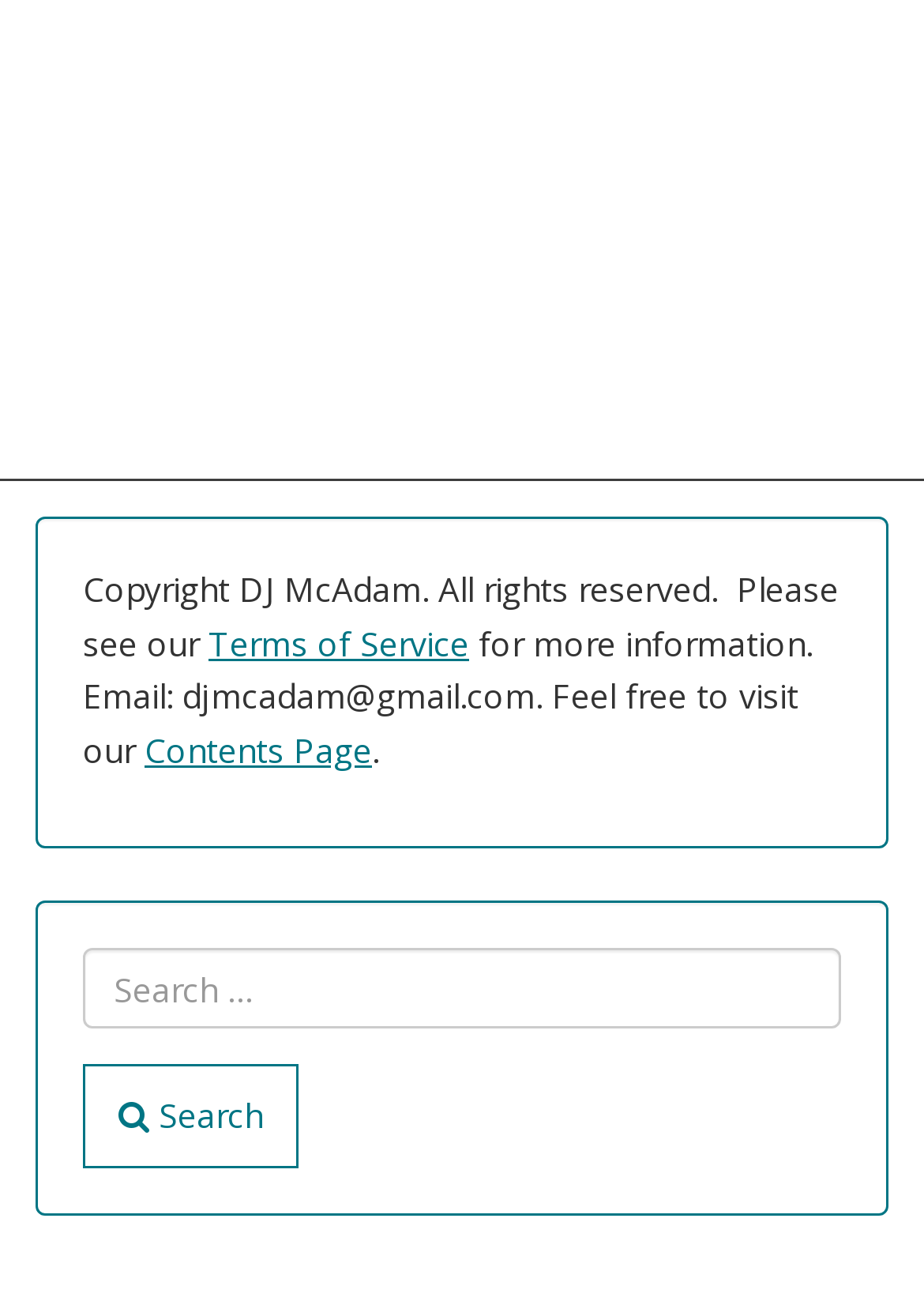Find the bounding box coordinates for the element described here: "See All".

None